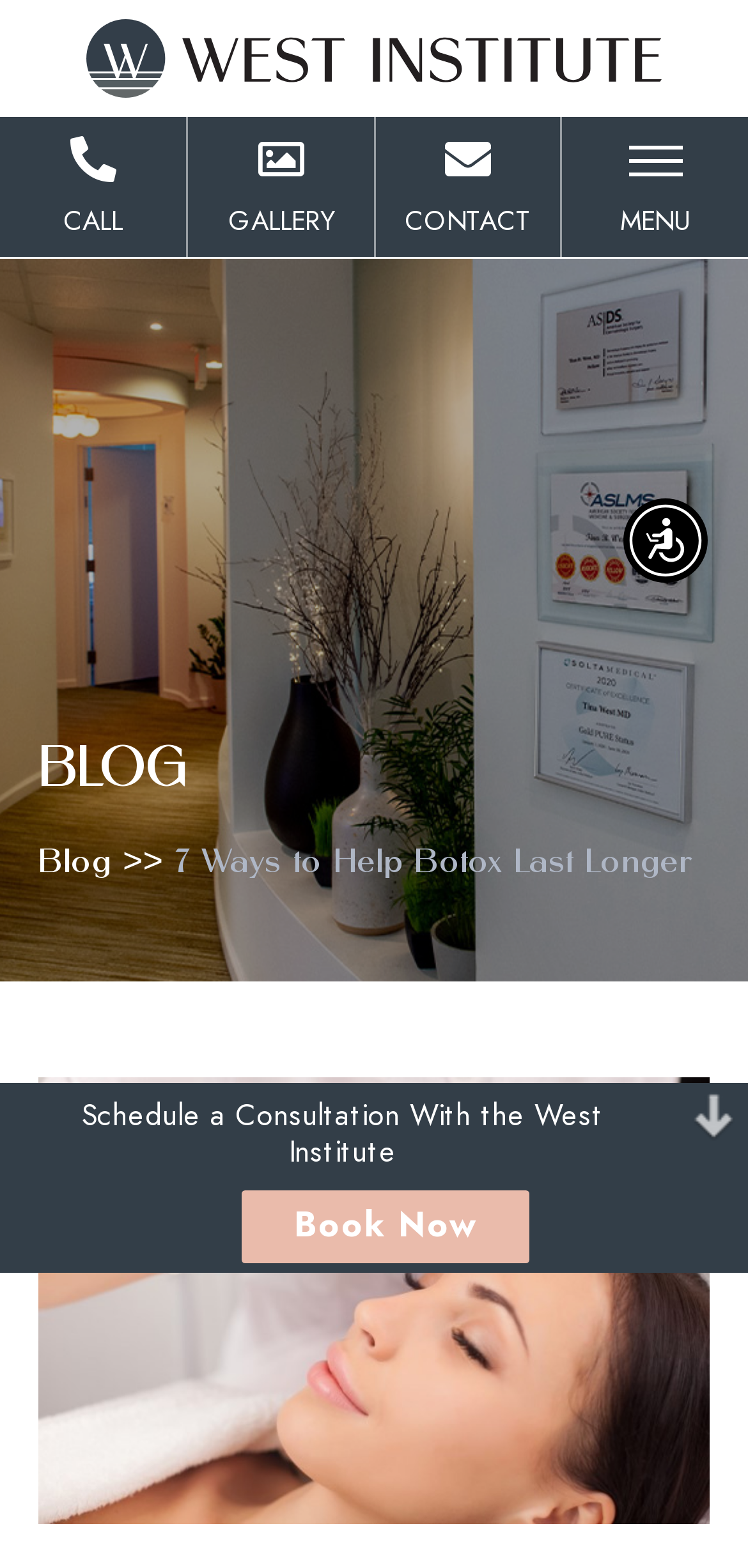What is the purpose of the 'Book Now' button?
With the help of the image, please provide a detailed response to the question.

I inferred the purpose of the 'Book Now' button by looking at its proximity to the text 'Schedule a Consultation With the West Institute'. This suggests that clicking the 'Book Now' button will allow users to schedule a consultation with the institute.